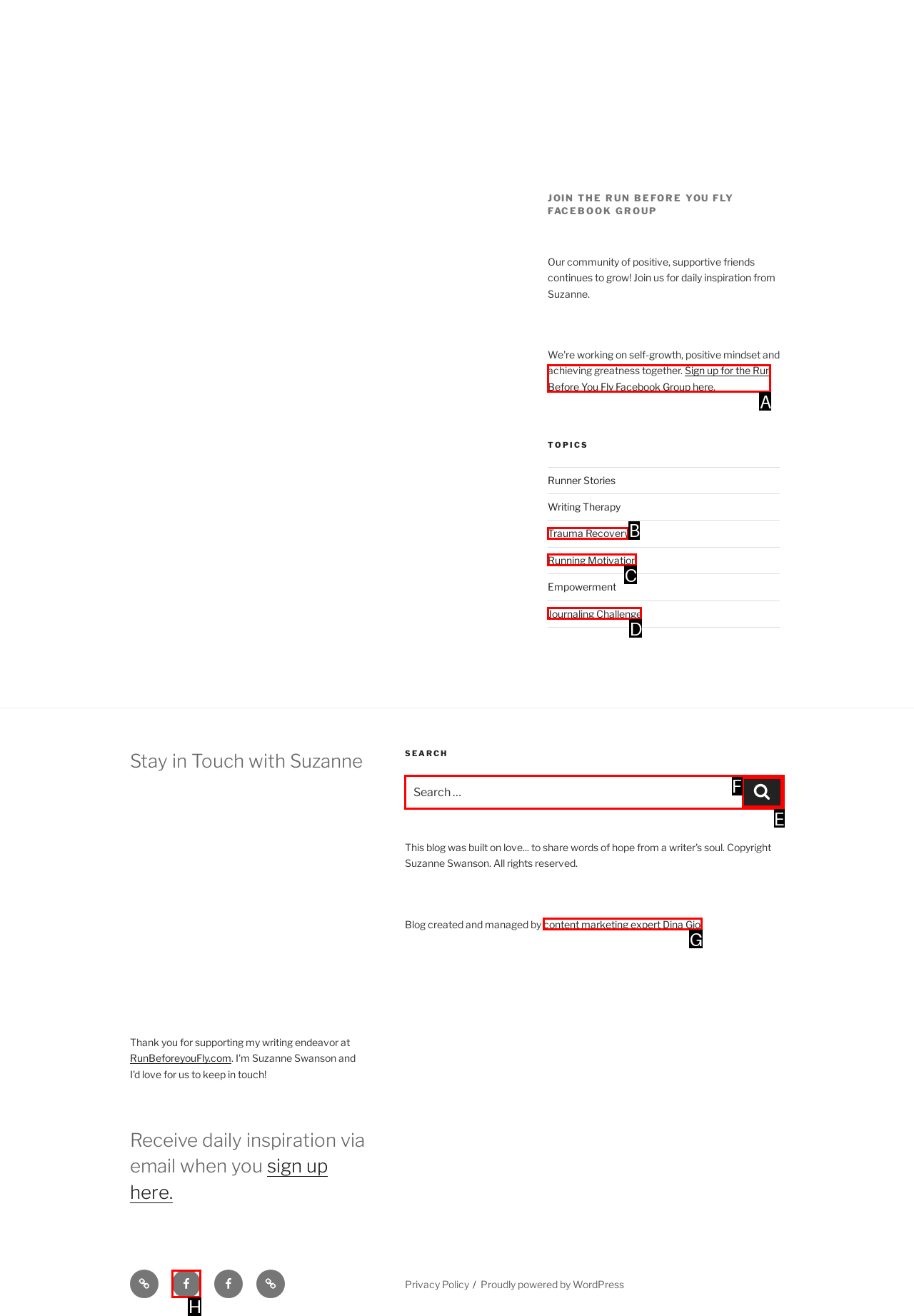Decide which letter you need to select to fulfill the task: Visit the Run Before You Fly FB Page
Answer with the letter that matches the correct option directly.

H